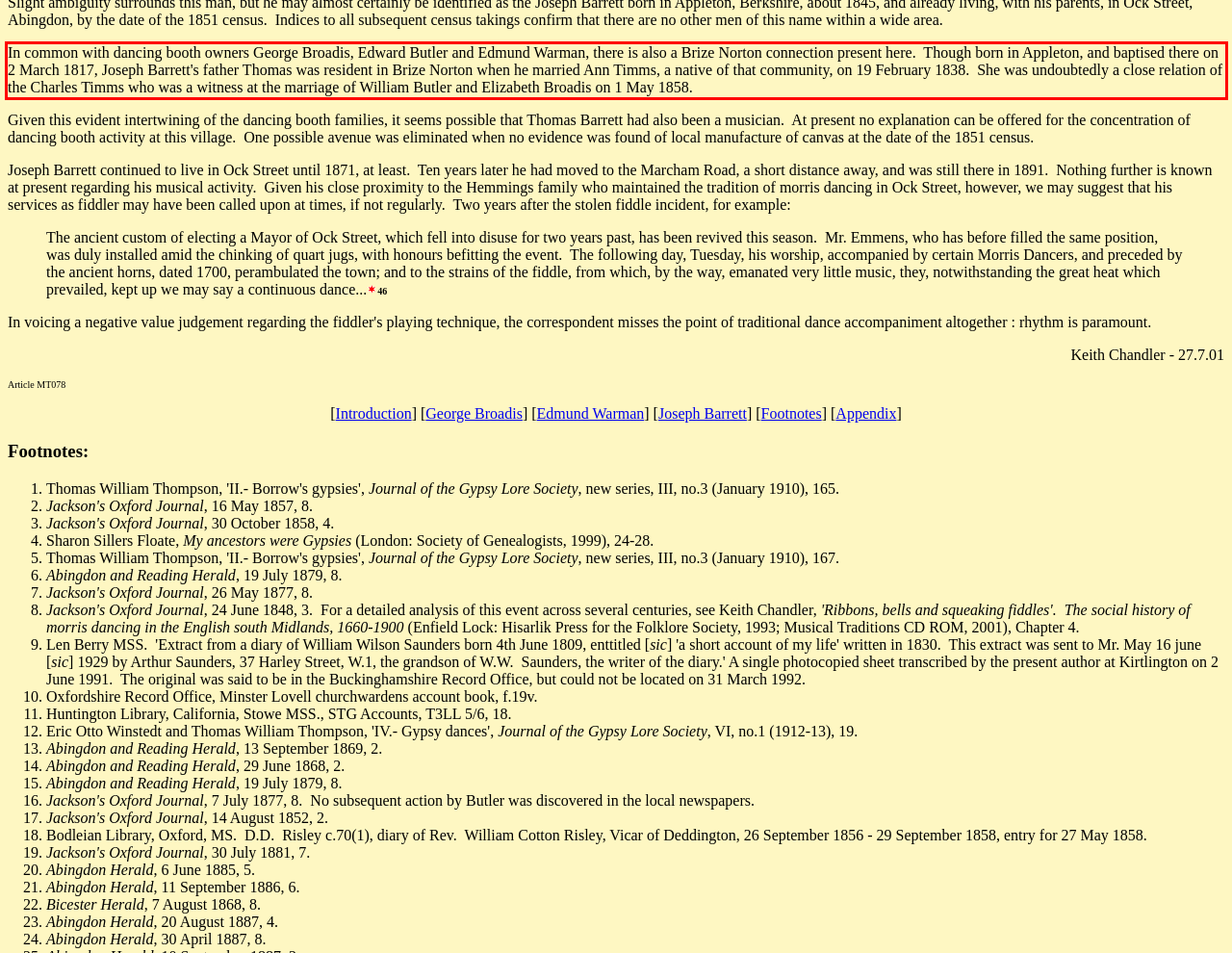Analyze the red bounding box in the provided webpage screenshot and generate the text content contained within.

In common with dancing booth owners George Broadis, Edward Butler and Edmund Warman, there is also a Brize Norton connection present here. Though born in Appleton, and baptised there on 2 March 1817, Joseph Barrett's father Thomas was resident in Brize Norton when he married Ann Timms, a native of that community, on 19 February 1838. She was undoubtedly a close relation of the Charles Timms who was a witness at the marriage of William Butler and Elizabeth Broadis on 1 May 1858.